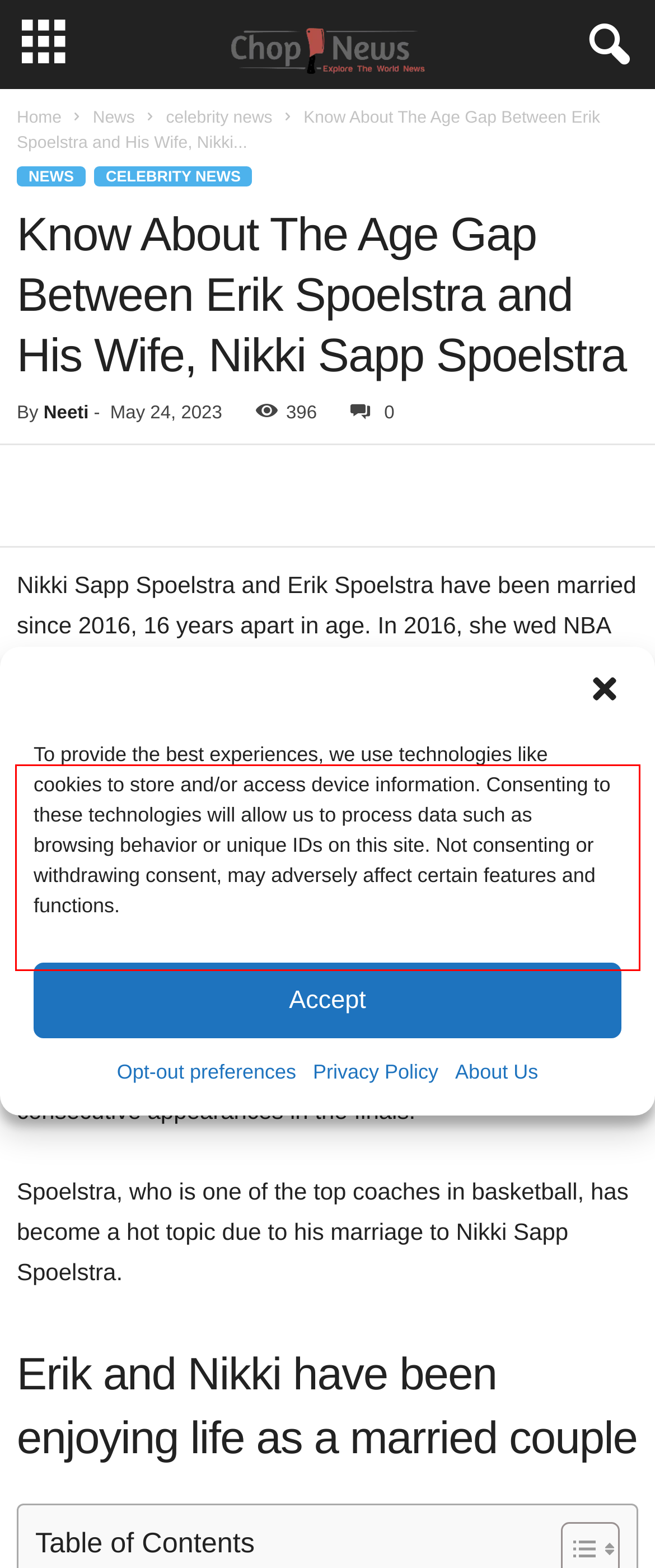Given a screenshot of a webpage containing a red rectangle bounding box, extract and provide the text content found within the red bounding box.

Since 2008, Spoelstra has served as Miami Heat’s head coach. He is one of the NBA’s longest-tenured group coaches and has led his team to five NBA Finals since 2008-09 season; additionally, he won two NBA championships during that span.